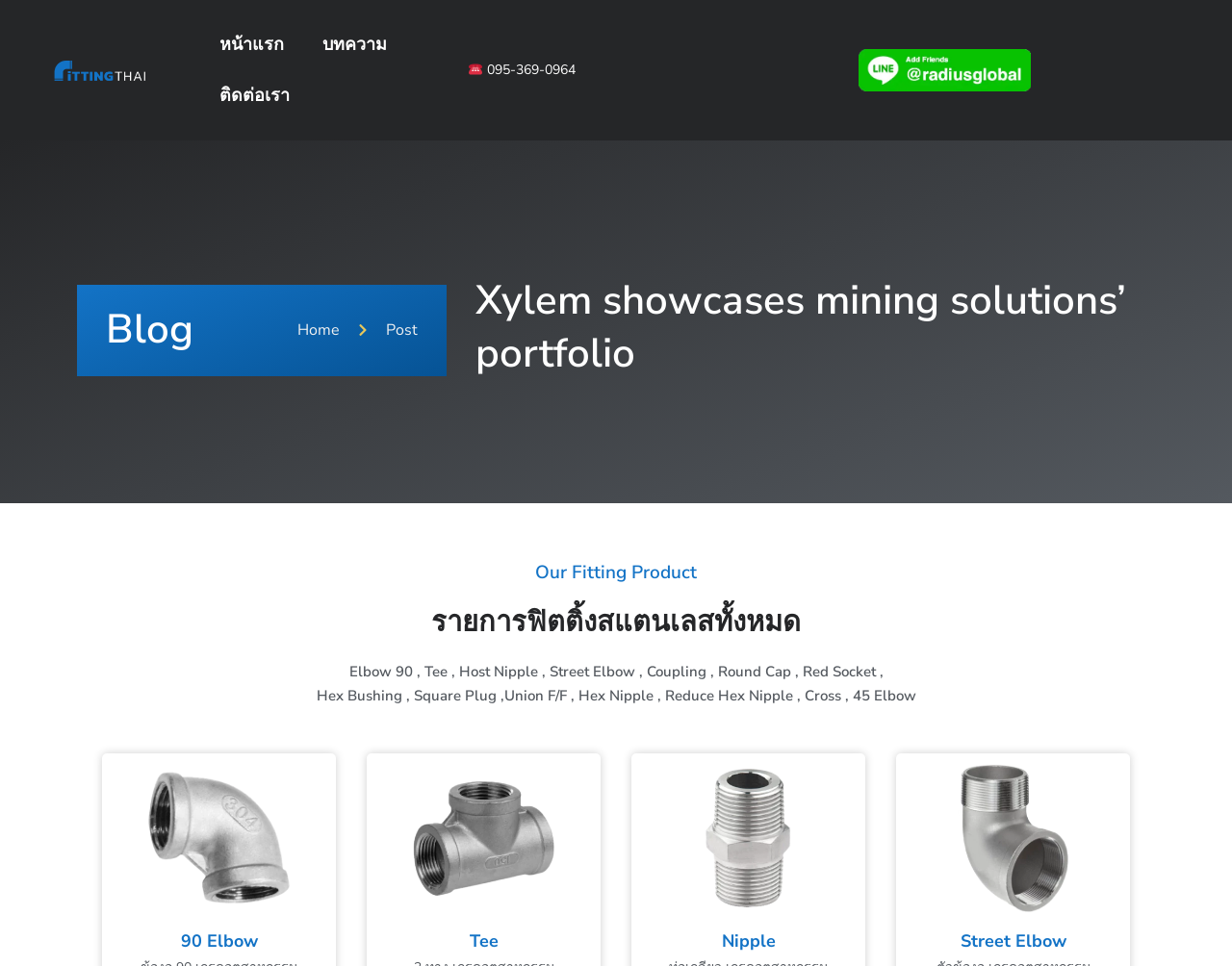From the image, can you give a detailed response to the question below:
What is the phone number on the top right corner?

The phone number is located on the top right corner of the webpage, next to an image of a phone icon.